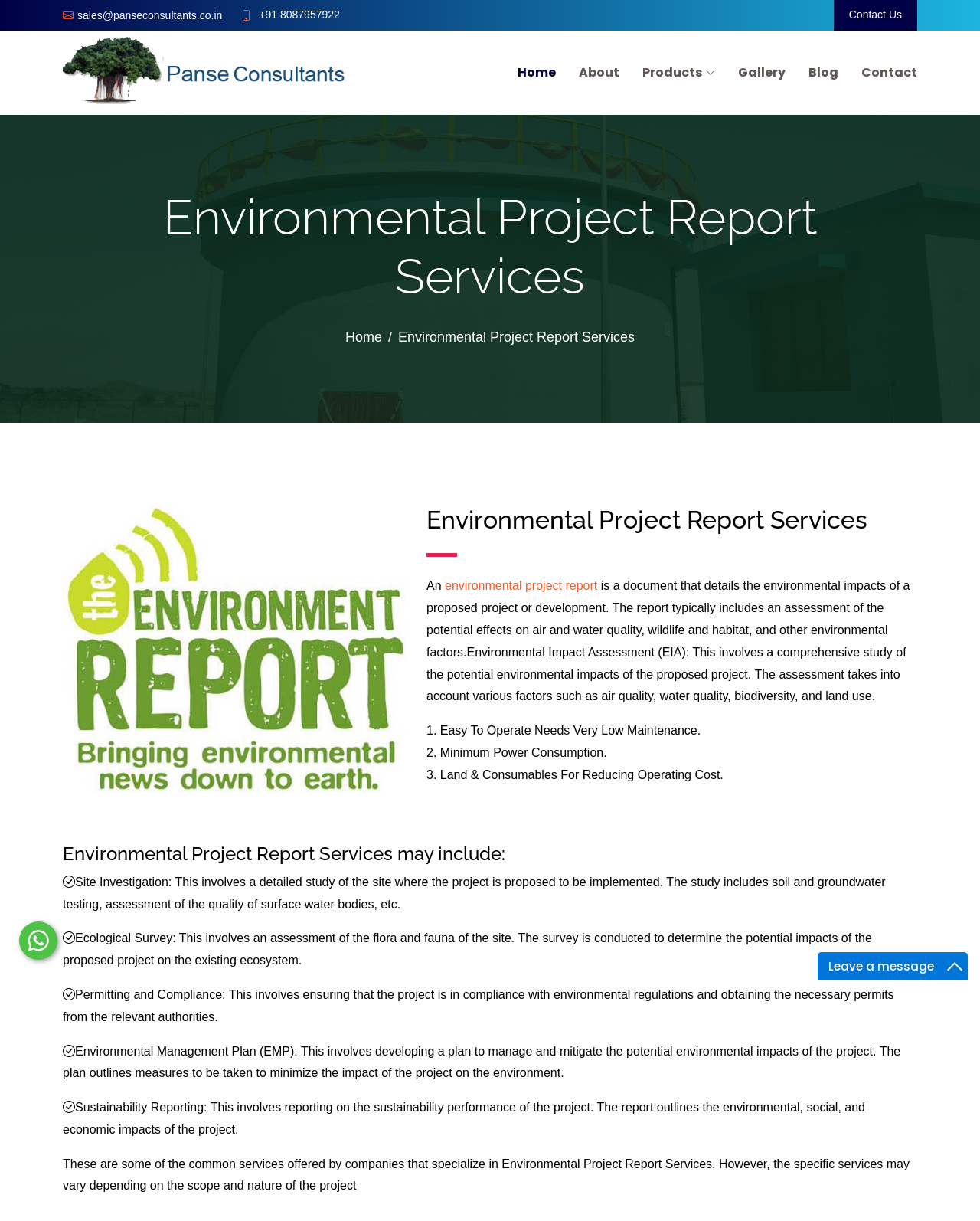Locate the bounding box coordinates of the element I should click to achieve the following instruction: "Click the 'Air Pollution Control Equipment' link".

[0.064, 0.053, 0.409, 0.064]